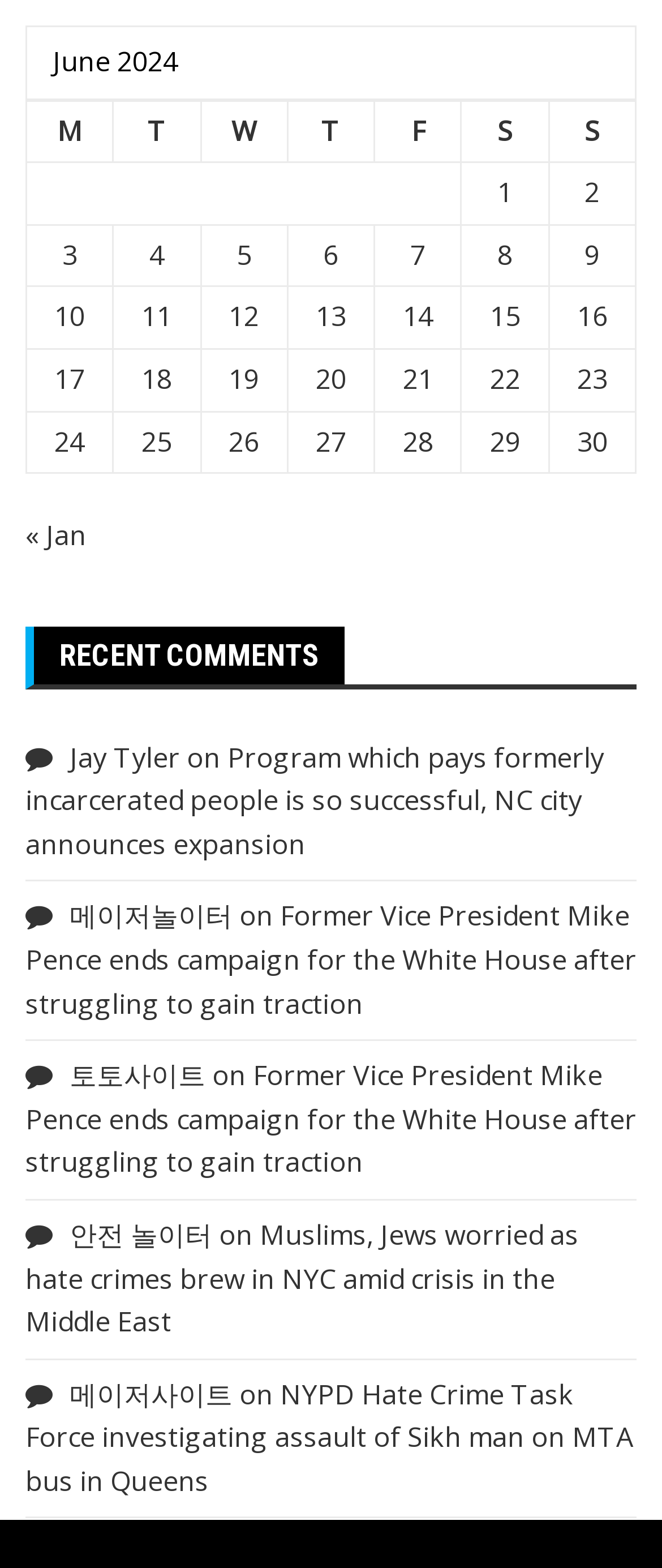What is the topic of the recent comments section?
Examine the screenshot and reply with a single word or phrase.

News articles